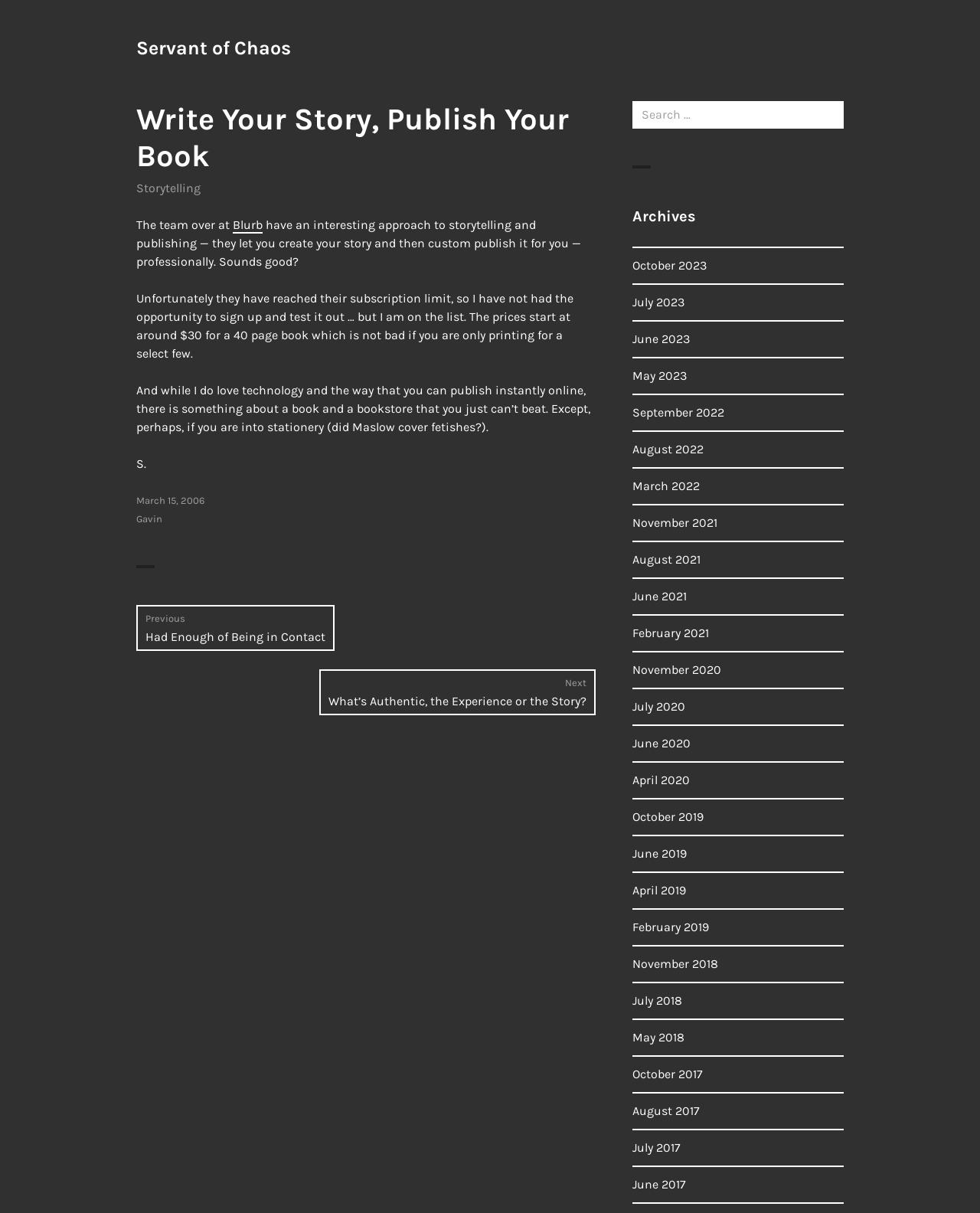Locate the bounding box coordinates of the region to be clicked to comply with the following instruction: "View previous post". The coordinates must be four float numbers between 0 and 1, in the form [left, top, right, bottom].

[0.139, 0.499, 0.341, 0.537]